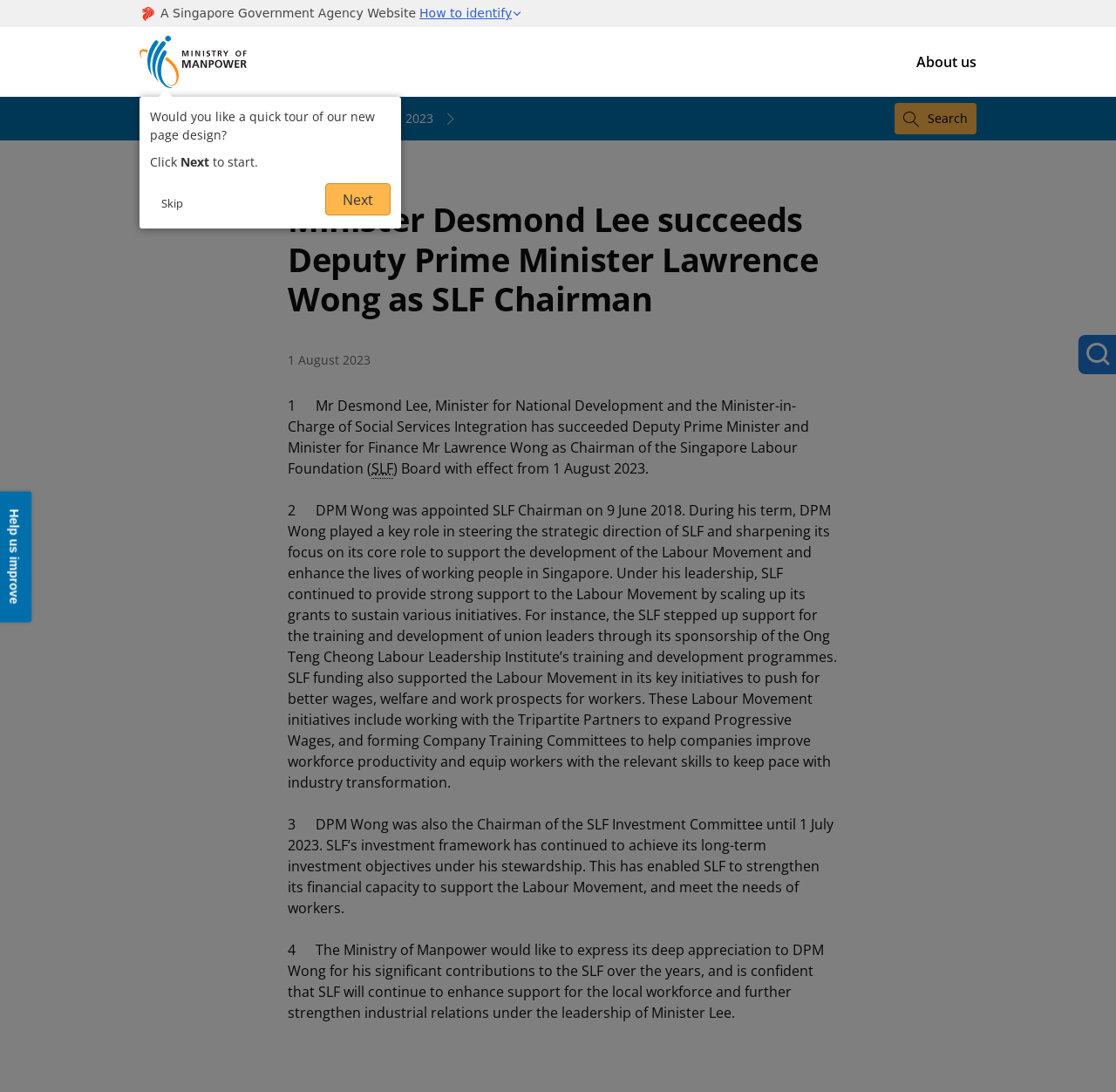Specify the bounding box coordinates of the element's area that should be clicked to execute the given instruction: "Open the 'Menu'". The coordinates should be four float numbers between 0 and 1, i.e., [left, top, right, bottom].

[0.125, 0.089, 0.227, 0.129]